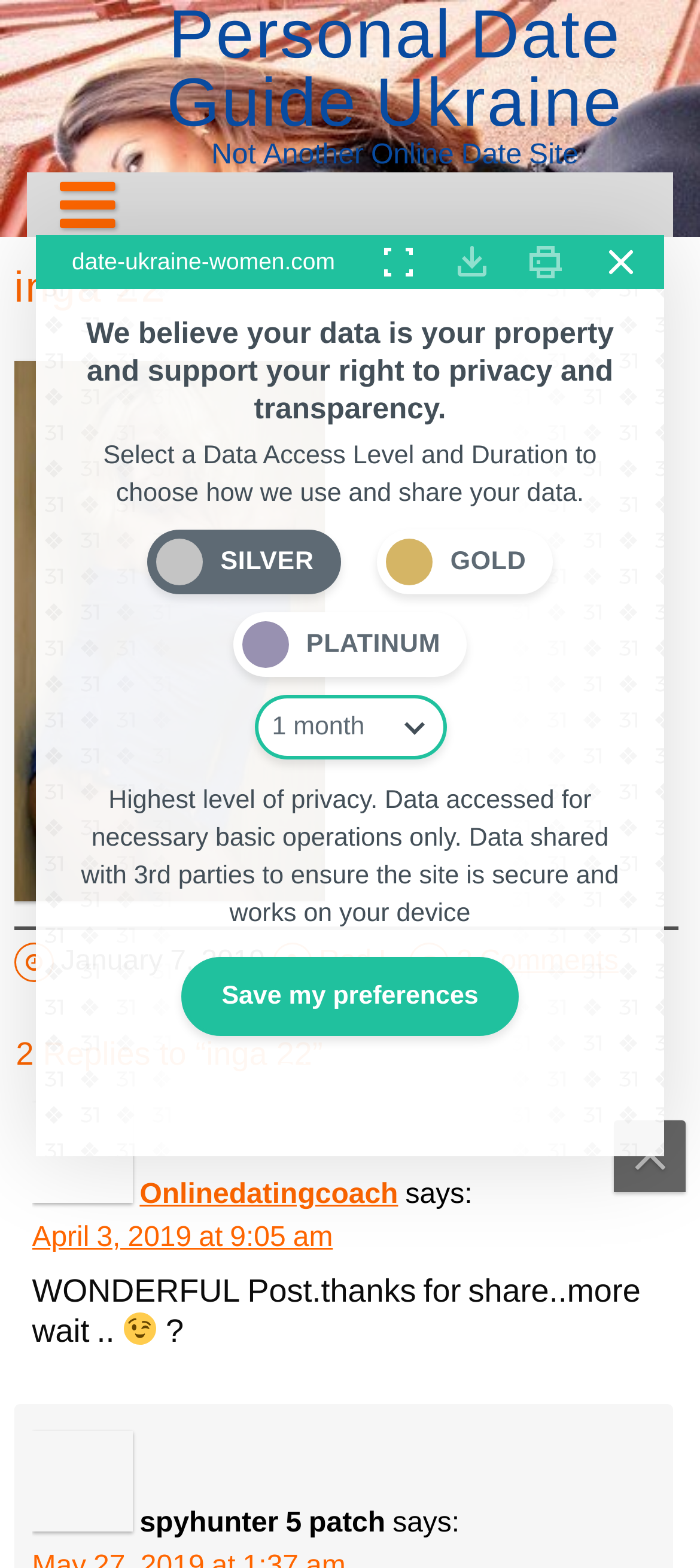What is the topic of the blog post?
Please answer the question with as much detail and depth as you can.

The topic of the blog post can be inferred by looking at the link elements with texts such as 'How To Date Ukraine Girls' and 'Items You Will Need In Ukraine!' which are located in the navigation menu.